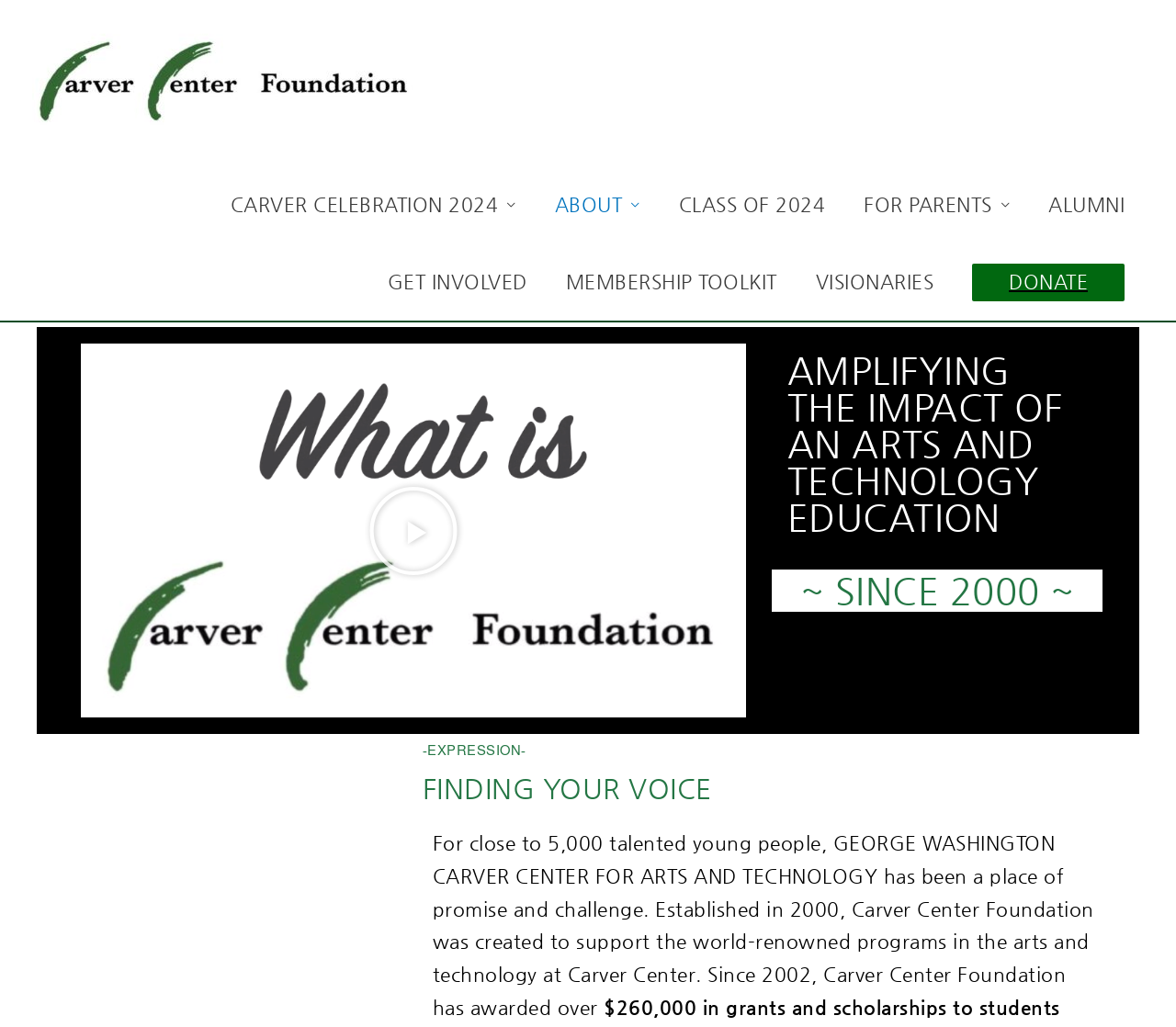What is the name of the center?
Give a one-word or short phrase answer based on the image.

Carver Center